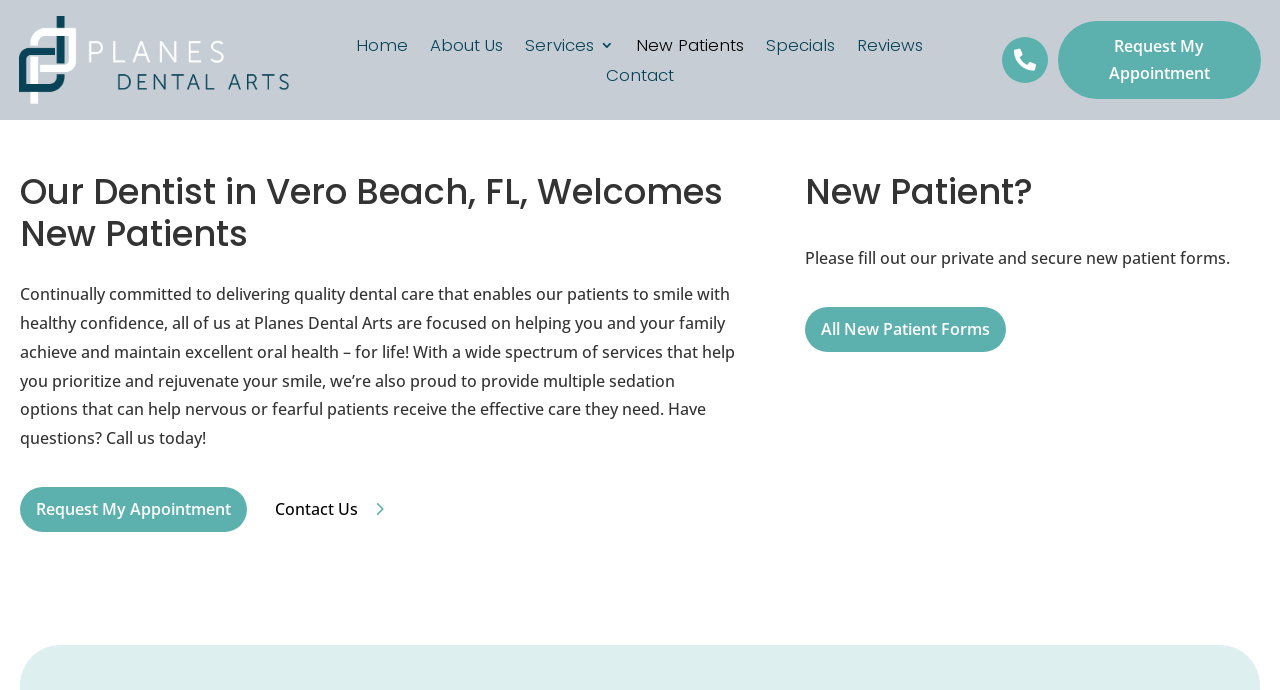Find the UI element described as: "New Patients" and predict its bounding box coordinates. Ensure the coordinates are four float numbers between 0 and 1, [left, top, right, bottom].

[0.497, 0.055, 0.582, 0.087]